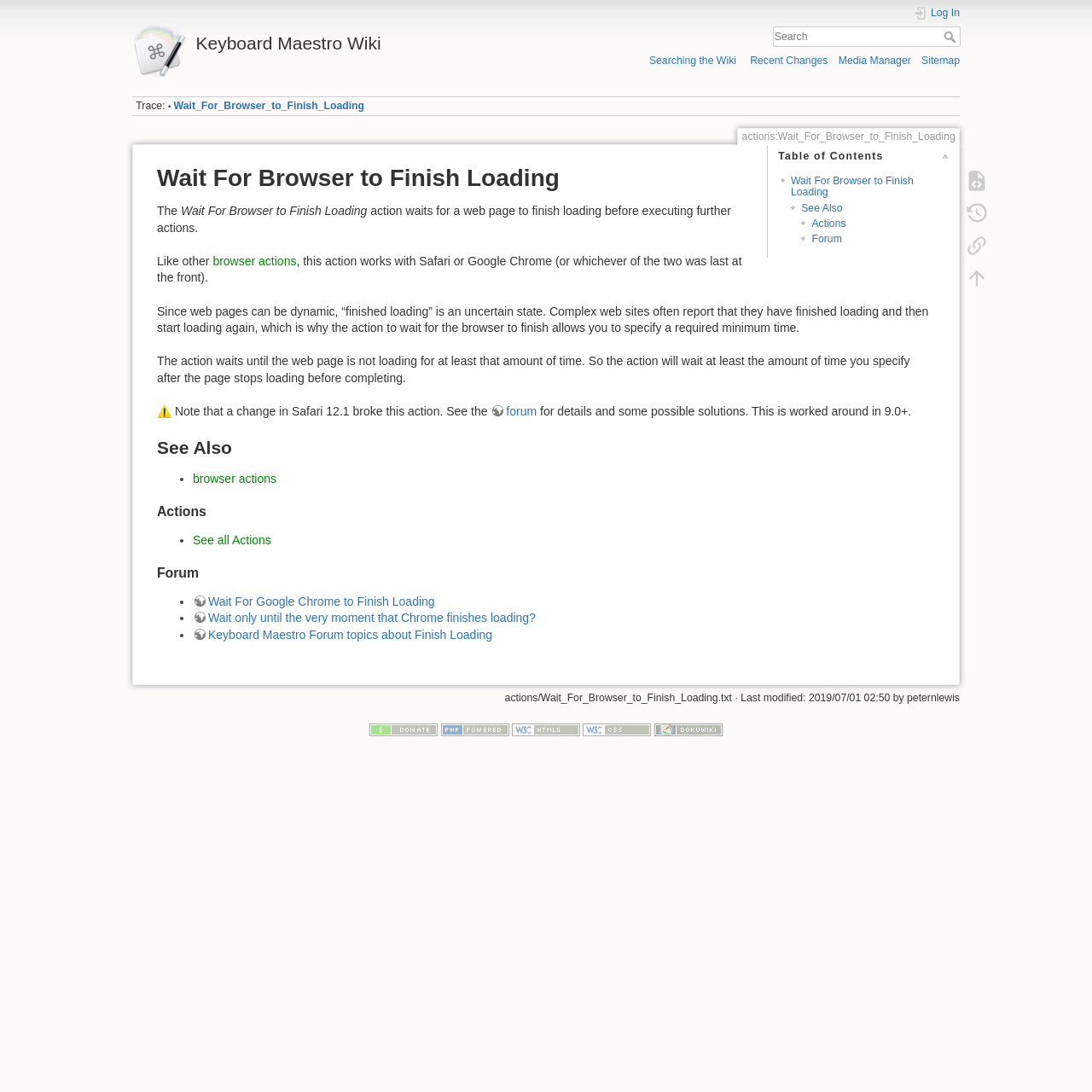Could you determine the bounding box coordinates of the clickable element to complete the instruction: "Visit the forum"? Provide the coordinates as four float numbers between 0 and 1, i.e., [left, top, right, bottom].

[0.743, 0.214, 0.771, 0.224]